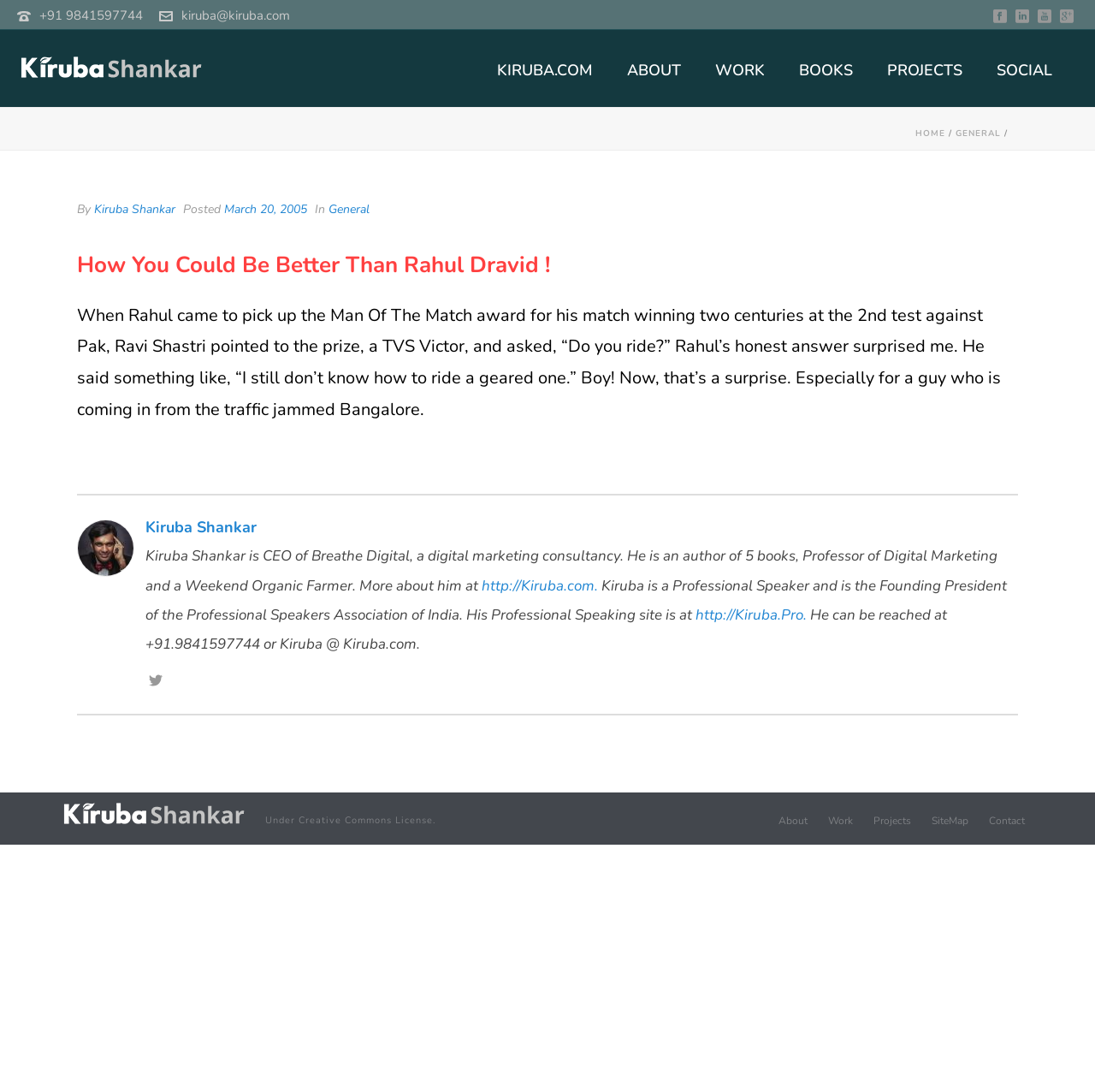How can Kiruba Shankar be contacted?
Can you provide an in-depth and detailed response to the question?

The contact information of Kiruba Shankar can be found at the end of the article section, where it is mentioned that 'He can be reached at +91.9841597744 or Kiruba @ Kiruba.com.' This provides the phone number and email address to contact Kiruba Shankar.